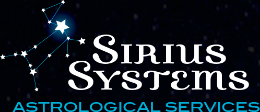What is evoked by the design of the logo?
Answer the question with a single word or phrase by looking at the picture.

A starry night sky